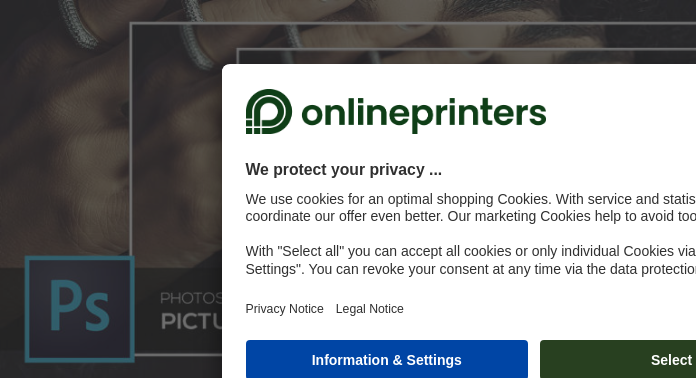What is the context of the aesthetic background?
Please respond to the question thoroughly and include all relevant details.

The aesthetic background includes elements related to Photoshop tutorials, providing a subtle context for the tutorial on inserting images, which links back to the main subject of the webpage.